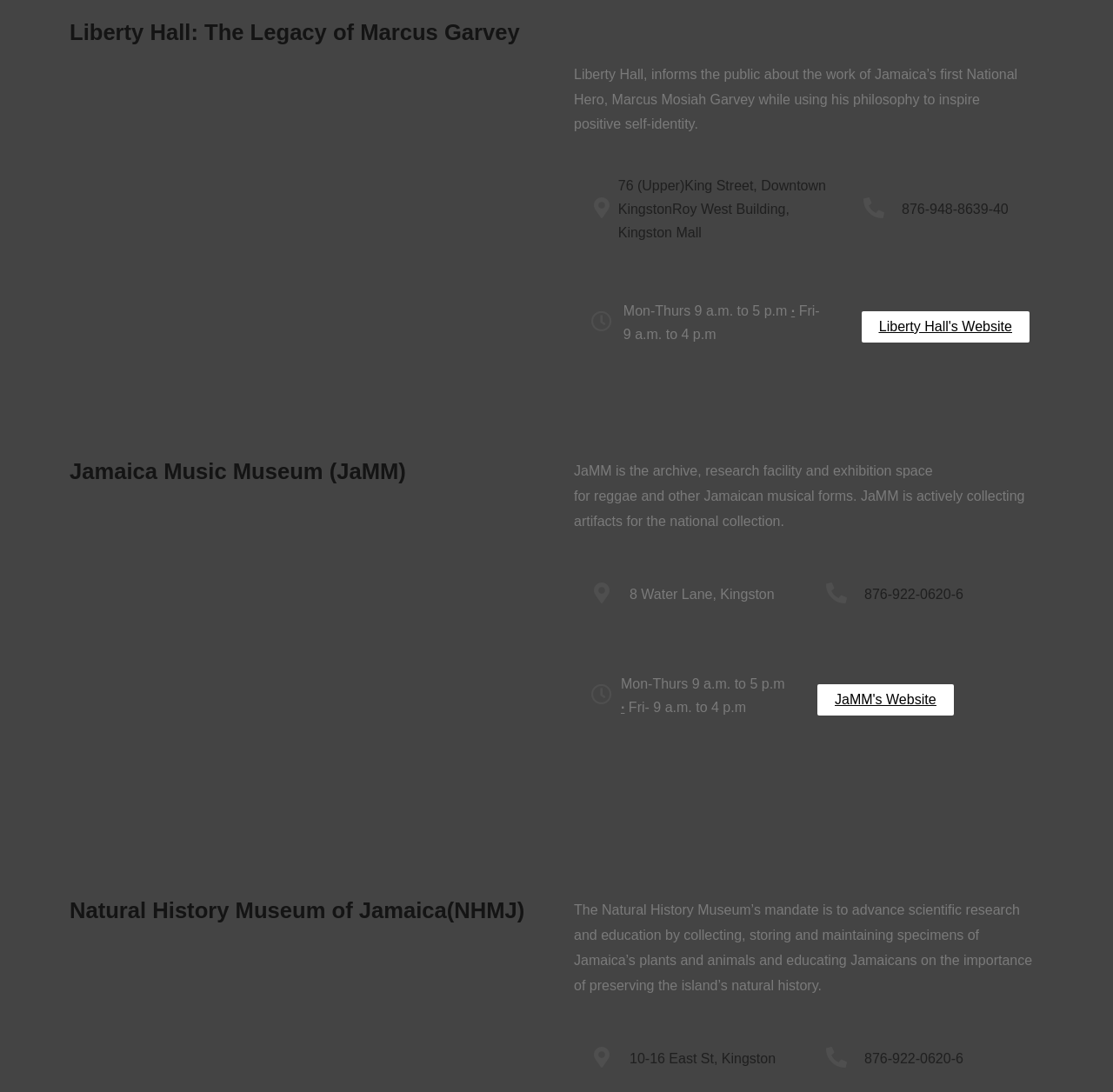What are the operating hours of Jamaica Music Museum?
Look at the screenshot and give a one-word or phrase answer.

Mon-Thurs 9 a.m. to 5 p.m, Fri- 9 a.m. to 4 p.m